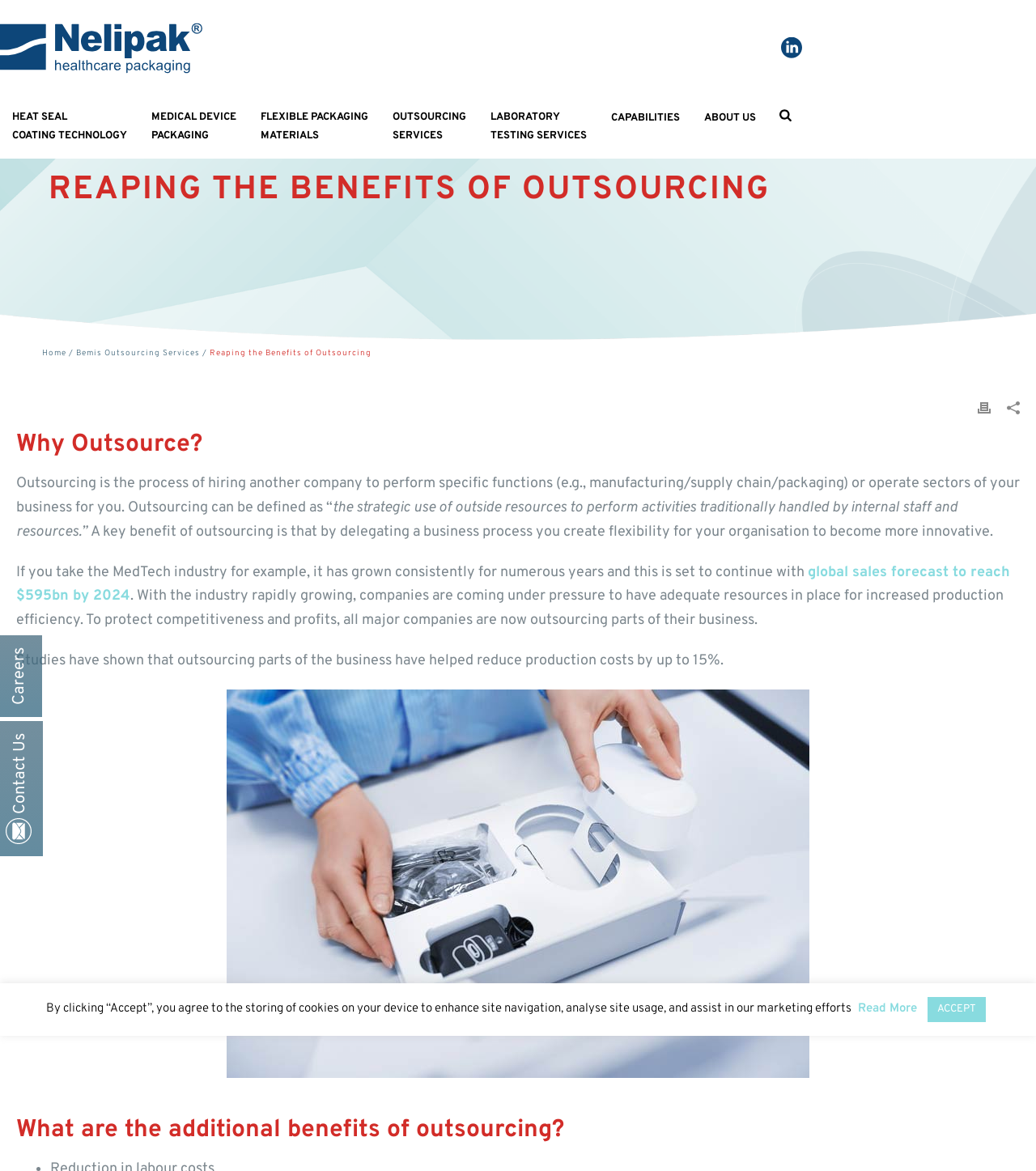Please find the bounding box coordinates of the section that needs to be clicked to achieve this instruction: "Click on the 'Print' link".

[0.944, 0.339, 0.956, 0.359]